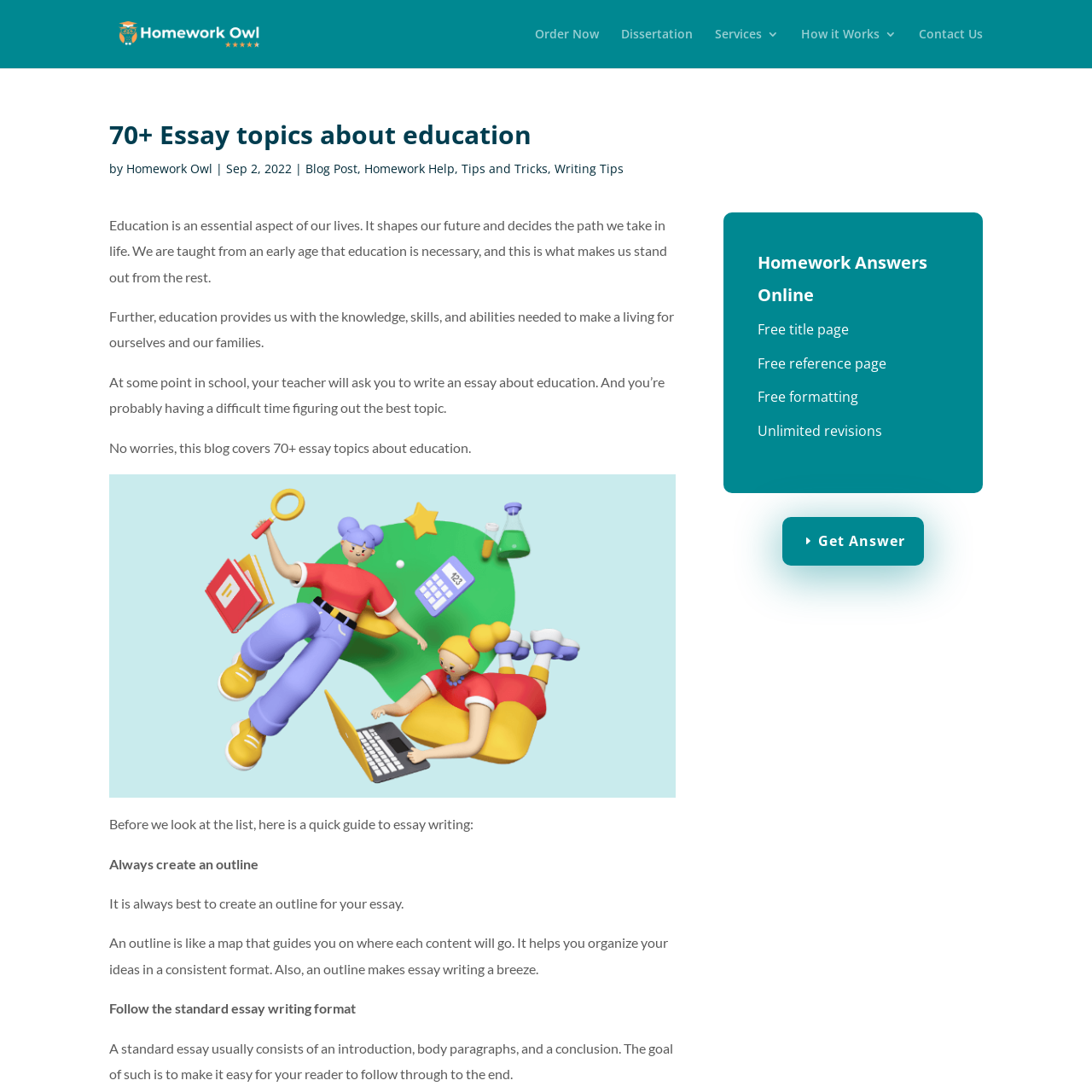Describe all visible elements and their arrangement on the webpage.

The webpage is about education, specifically providing essay topics and homework help. At the top, there is a logo of "Homework Answers Online" with a link to the website, accompanied by an image. Below the logo, there are several links to different services, including "Order Now", "Dissertation", "Services 3", "How it Works 3", and "Contact Us".

The main content of the webpage is divided into two sections. The first section has a heading "70+ Essay topics about education" and provides an introduction to the importance of education. The text explains that education shapes our future and provides us with the necessary knowledge, skills, and abilities to make a living. It also mentions that writing an essay about education can be challenging, but this blog provides 70+ essay topics to help with that.

Below the introduction, there is a figure, likely an image or a graph, that takes up a significant portion of the page. Following the figure, there is a section that provides a quick guide to essay writing, with tips such as creating an outline and following the standard essay writing format.

On the right side of the page, there is a section with a heading "Homework Answers Online" that lists several benefits, including a free title page, free reference page, free formatting, and unlimited revisions. Below this section, there is a link to "Get Answer".

Throughout the page, there are several links to other resources, including "Homework Owl", "Blog Post", "Homework Help", "Tips and Tricks", and "Writing Tips".